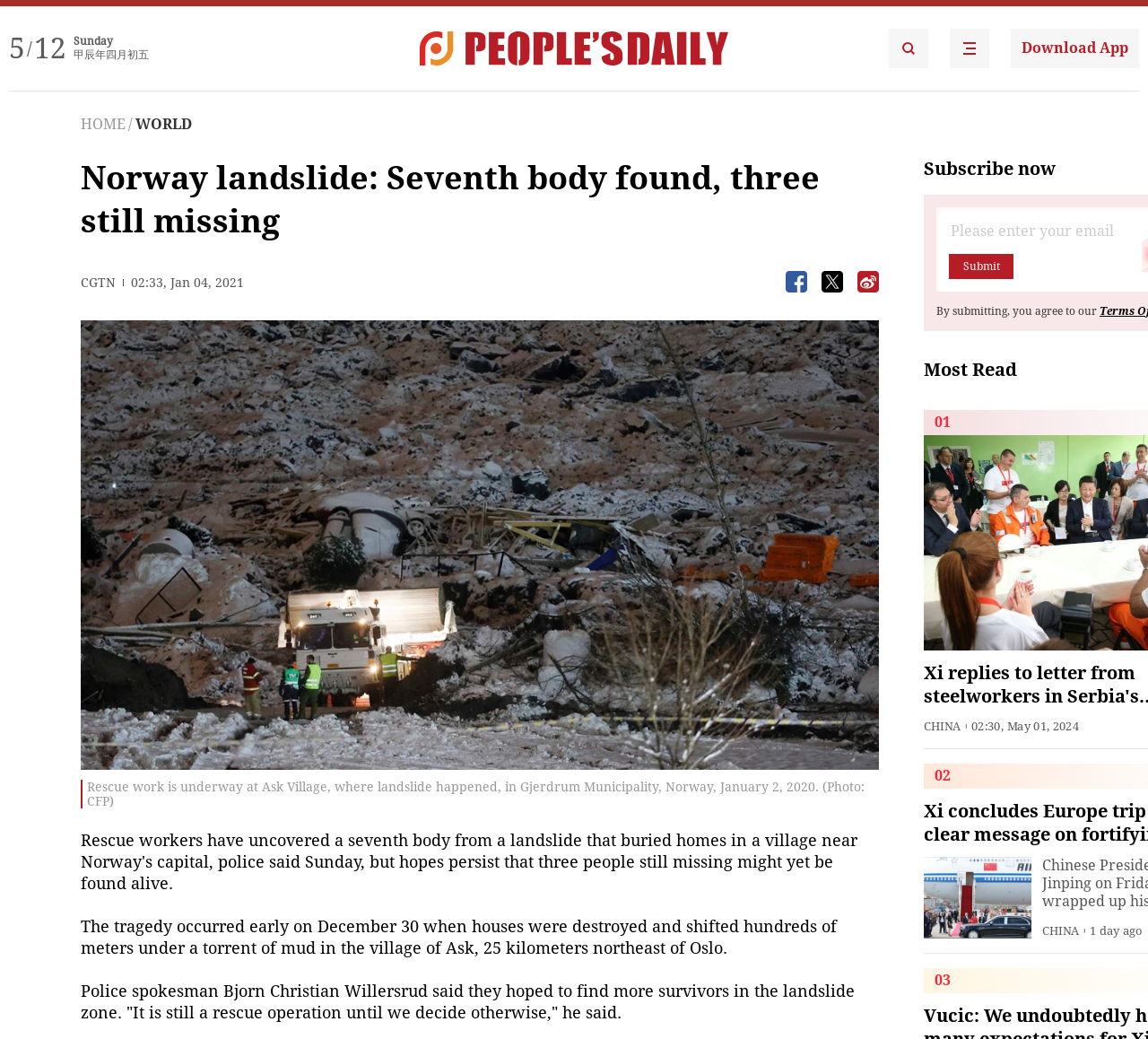Given the webpage screenshot, identify the bounding box of the UI element that matches this description: "HOME".

[0.07, 0.111, 0.109, 0.128]